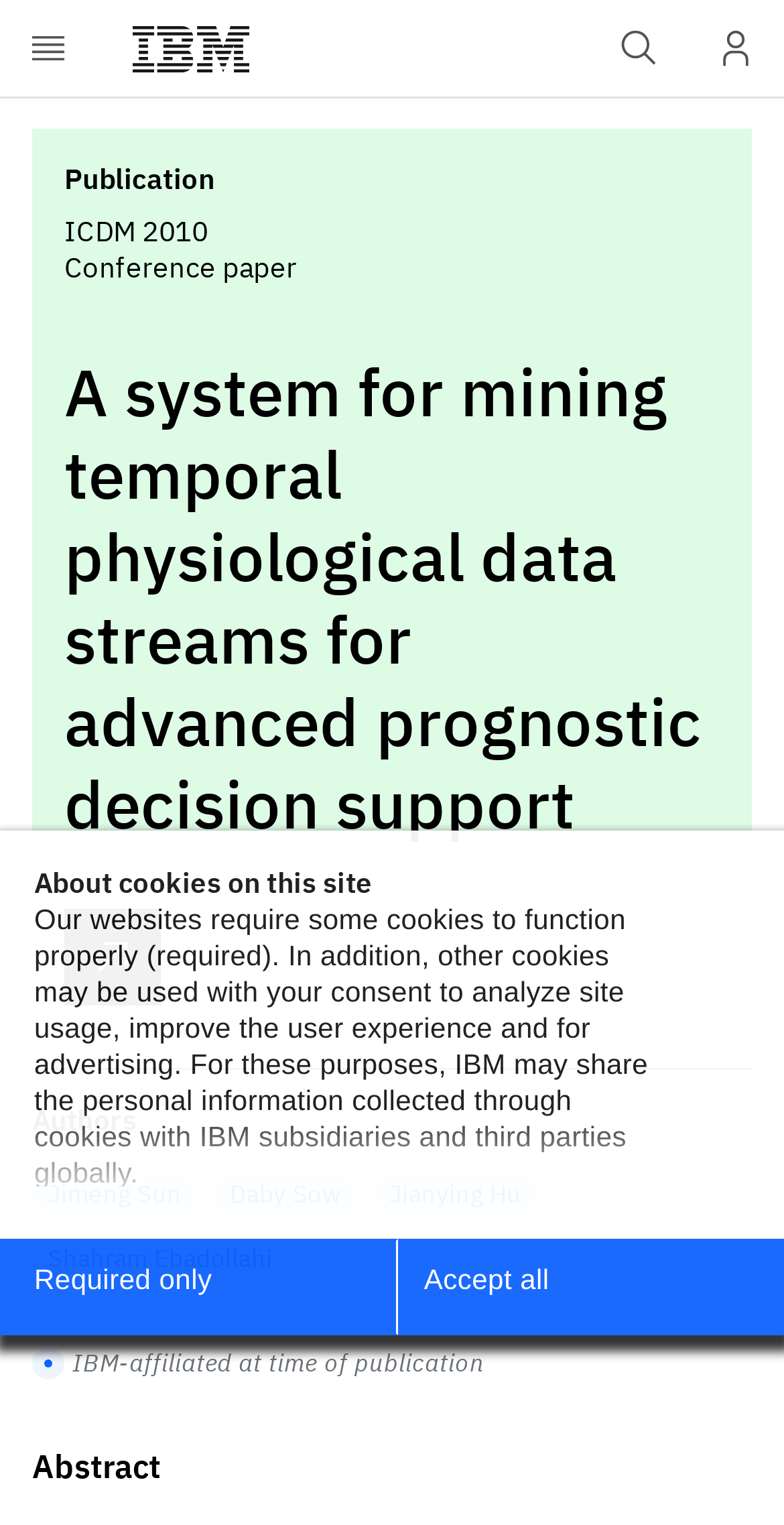Explain the contents of the webpage comprehensively.

The webpage appears to be a publication page from IBM Research, displaying information about a conference paper titled "A system for mining temporal physiological data streams for advanced prognostic decision support" presented at ICDM 2010. 

At the top of the page, there is a banner with the IBM logo and a button to open the menu. Below the banner, there is a link to IBM and a button to open the IBM search field. On the right side of the top section, there is a button for the user's profile.

The main content of the page is divided into sections. The first section displays the publication's title, conference name, and type. Below this section, there is a heading "Abstract" and another heading "Authors" with links to the authors' names, including Jimeng Sun, Daby Sow, Jianying Hu, and Shahram Ebadollahi. 

Further down the page, there is a section with information about cookies on the site, explaining their usage and providing options to review and manage cookie preferences. This section includes links to IBM's privacy statement and a list of IBM web domains.

Throughout the page, there are several buttons, links, and static text elements, but no images other than the IBM logo.